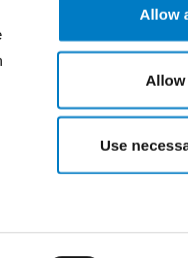What is the purpose of the third button?
Use the information from the image to give a detailed answer to the question.

The third button, 'Use necessary cookies only', is available for users who wish to limit cookie usage strictly to essential ones required for basic website functionality, reflecting the site's commitment to user privacy and choice regarding cookie consent.